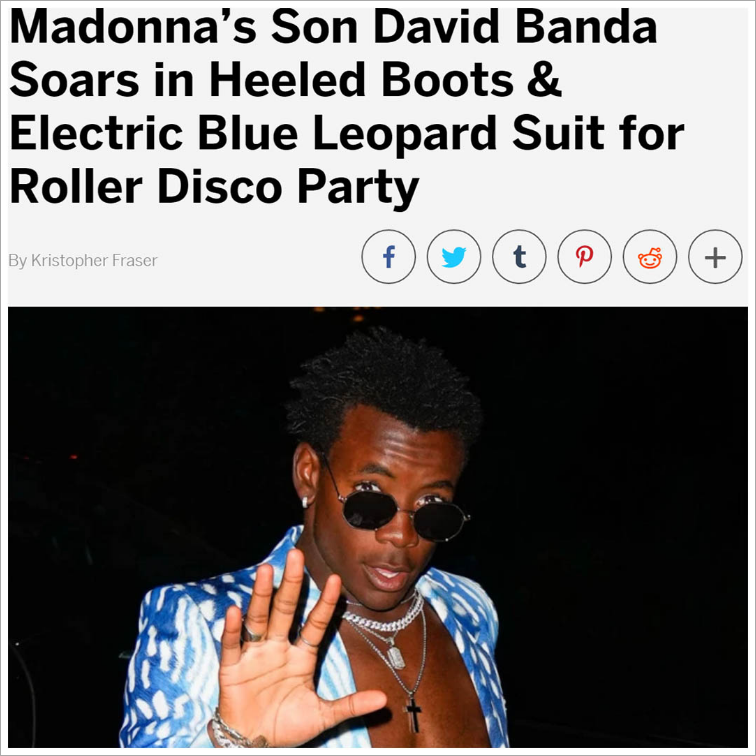Paint a vivid picture with your words by describing the image in detail.

In this vibrant image, David Banda, the son of pop icon Madonna, showcases his unique fashion sense as he attends a roller disco party. Dressed in an eye-catching electric blue leopard print suit paired with stylish heeled boots, he exudes confidence and flair. His accessories, including multiple necklaces and distinctive sunglasses, add to his striking appearance. With a playful hand gesture, David captures the essence of youthful exuberance, standing out as a fashion inspiration. The accompanying article, titled "Madonna’s Son David Banda Soars in Heeled Boots & Electric Blue Leopard Suit for Roller Disco Party," highlights his rising status in the fashion world, complete with insights from his mother about his enviable style.